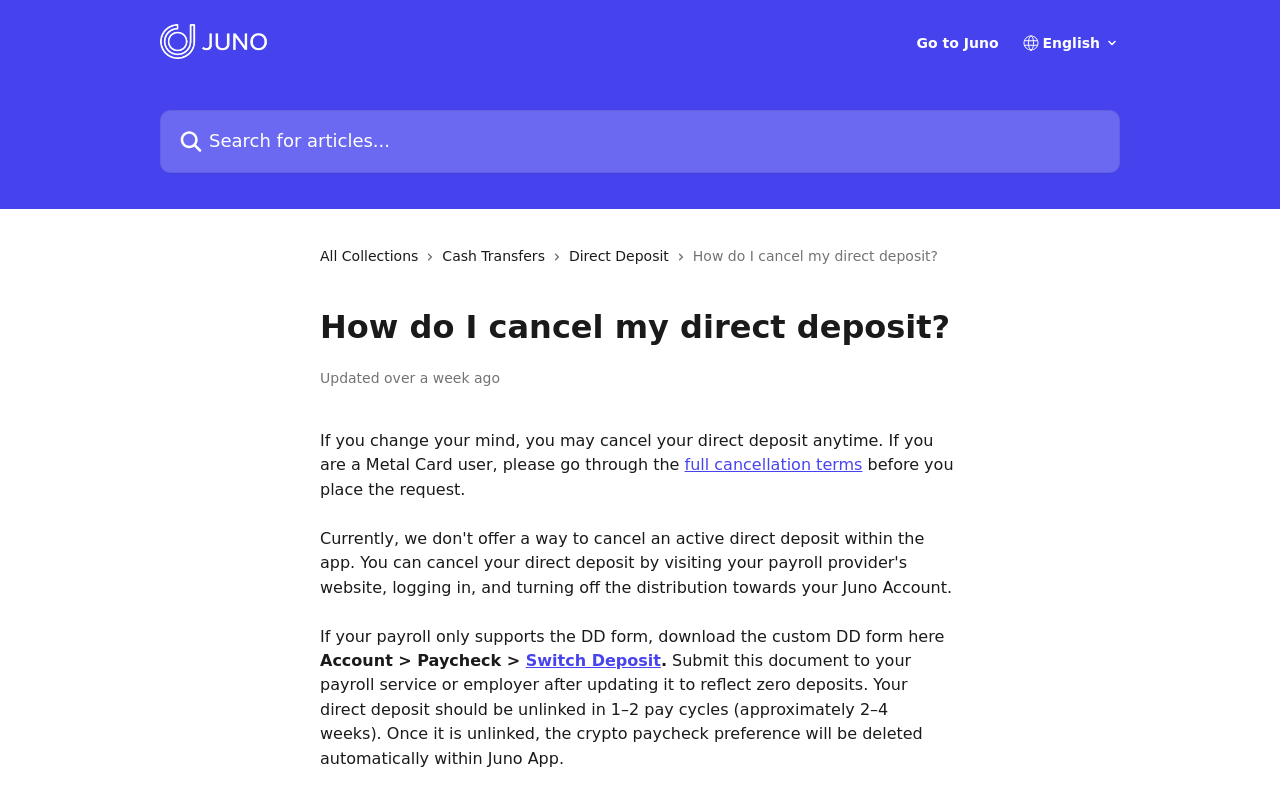Please reply to the following question with a single word or a short phrase:
How long does it take to unlink direct deposit?

2-4 weeks